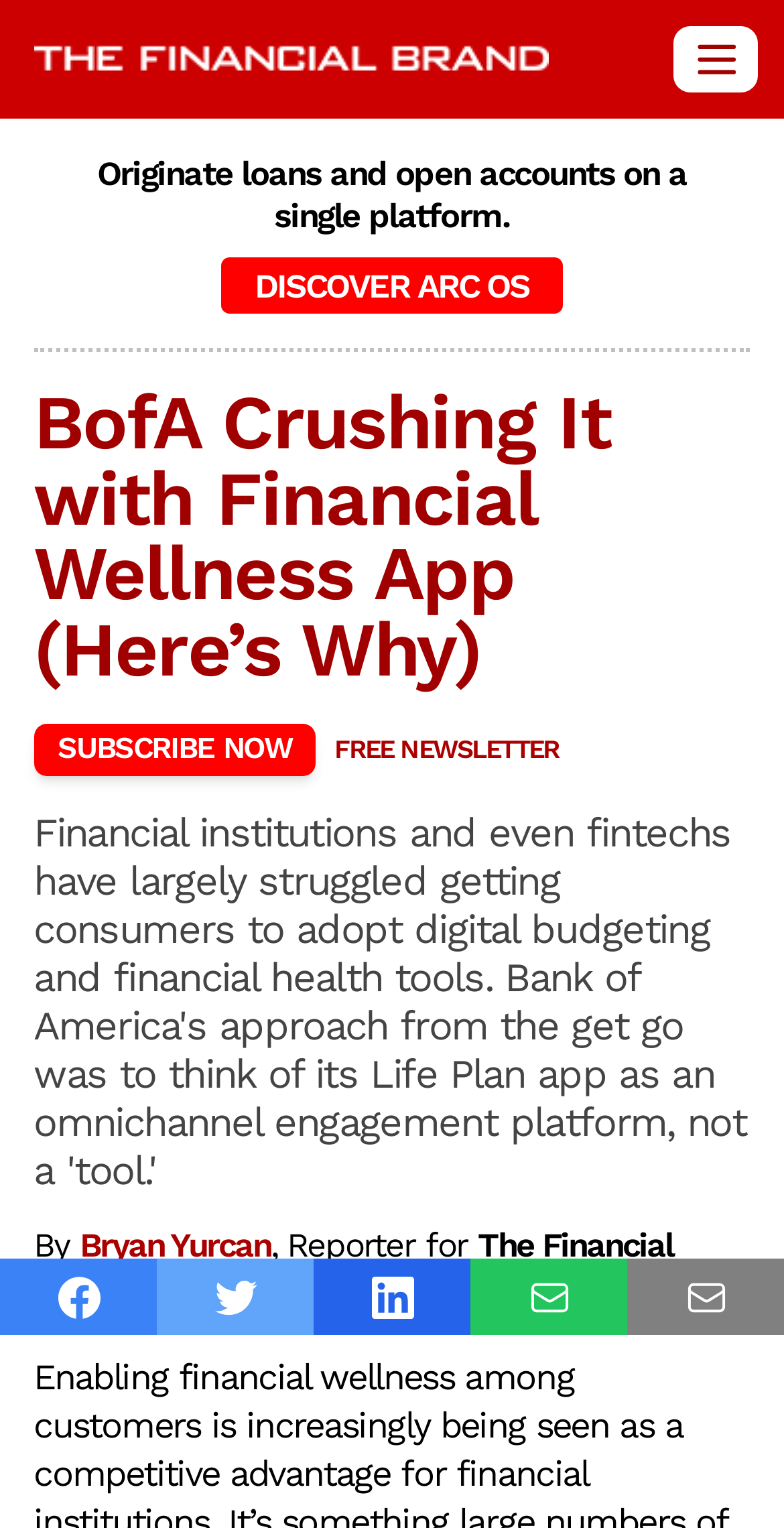What is the name of the financial institution mentioned?
Refer to the image and provide a thorough answer to the question.

The name of the financial institution mentioned is BofA, which is likely an abbreviation for Bank of America, as it is commonly referred to in the financial industry.